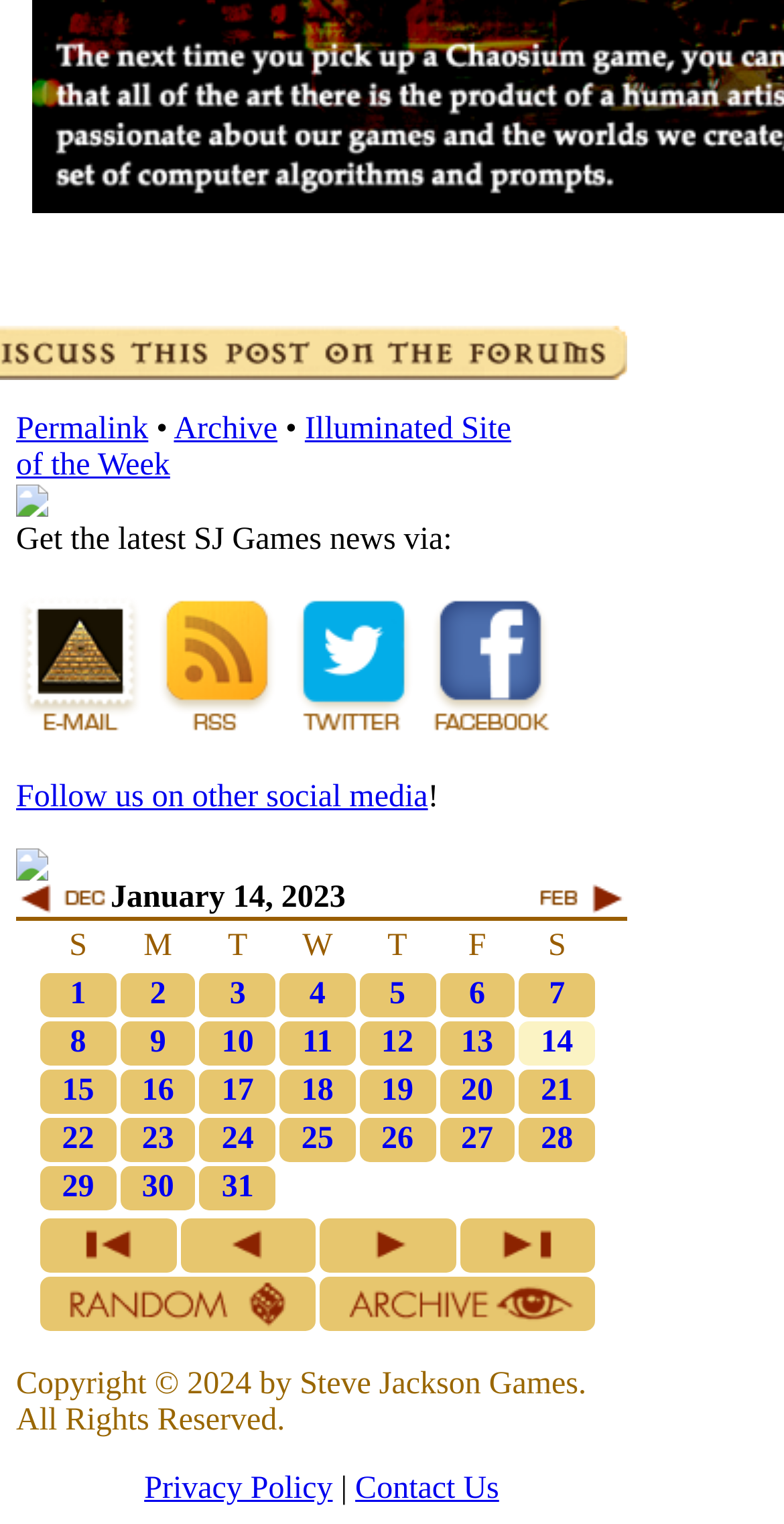Identify the bounding box coordinates for the element you need to click to achieve the following task: "View Rhatigan Student Center address". The coordinates must be four float values ranging from 0 to 1, formatted as [left, top, right, bottom].

None